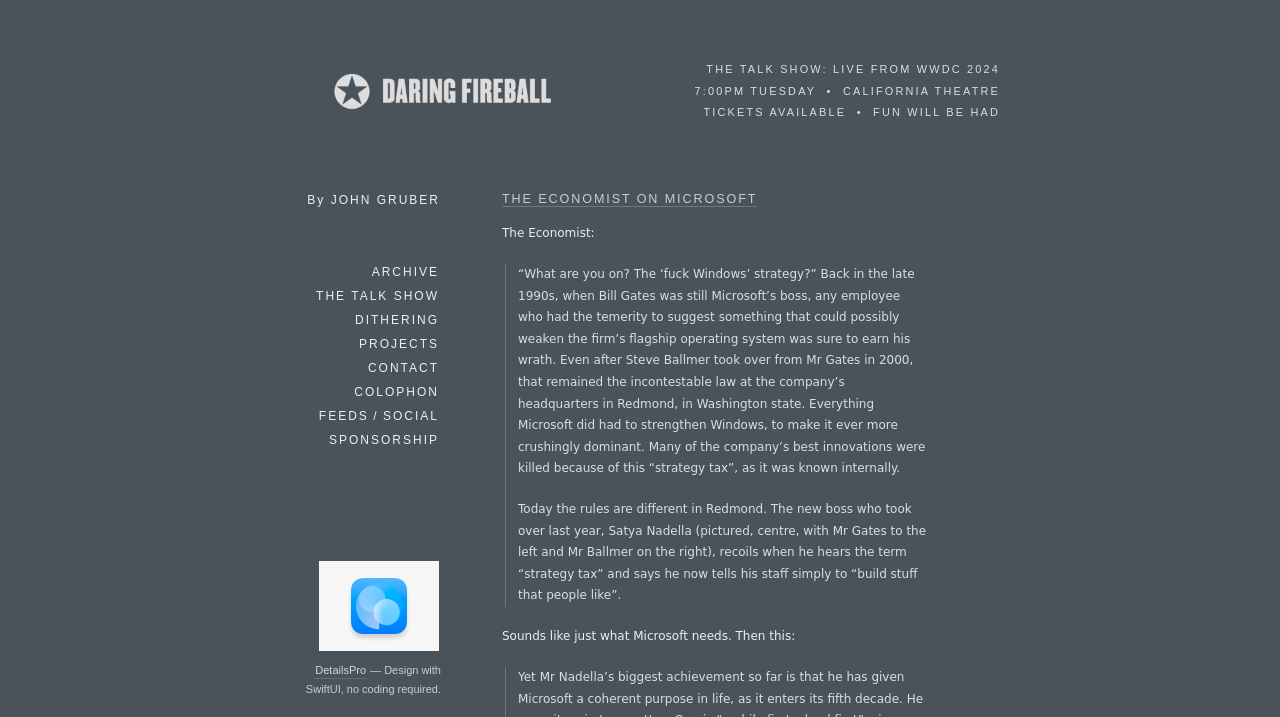Ascertain the bounding box coordinates for the UI element detailed here: "Colophon". The coordinates should be provided as [left, top, right, bottom] with each value being a float between 0 and 1.

[0.276, 0.531, 0.344, 0.562]